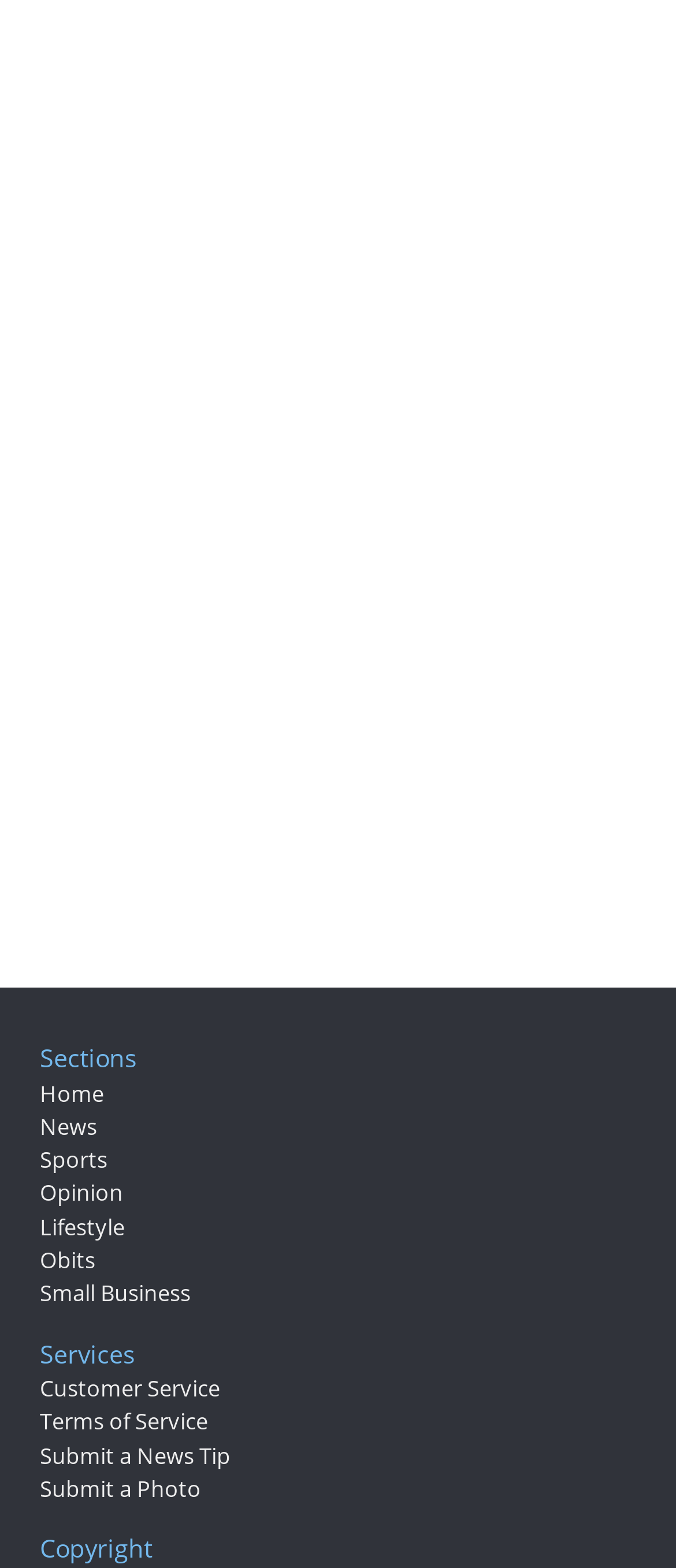What are the main sections of the website?
From the image, respond using a single word or phrase.

News, Sports, Opinion, etc.